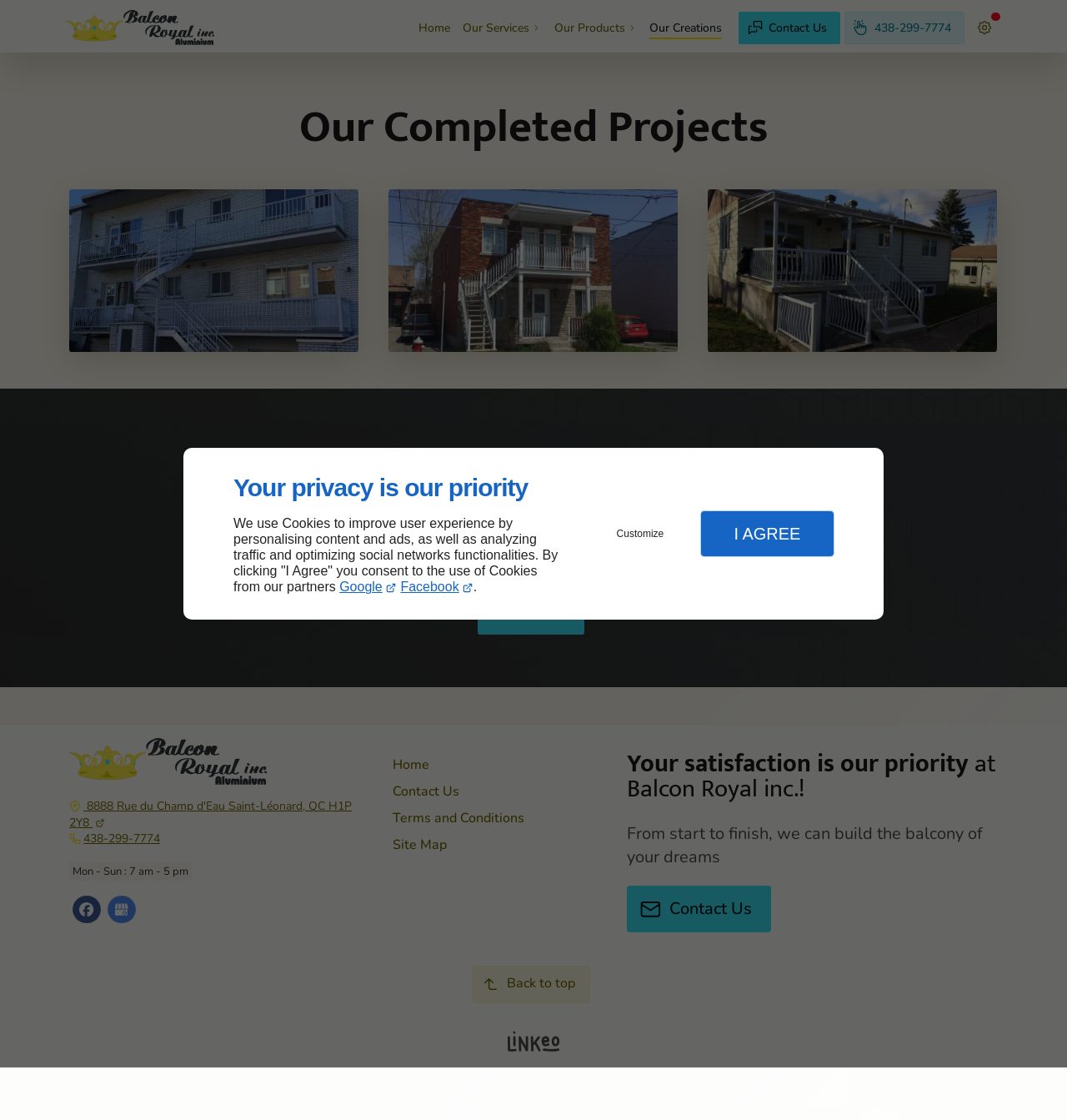Identify the bounding box coordinates of the region that should be clicked to execute the following instruction: "Visit the 'Events' page".

None